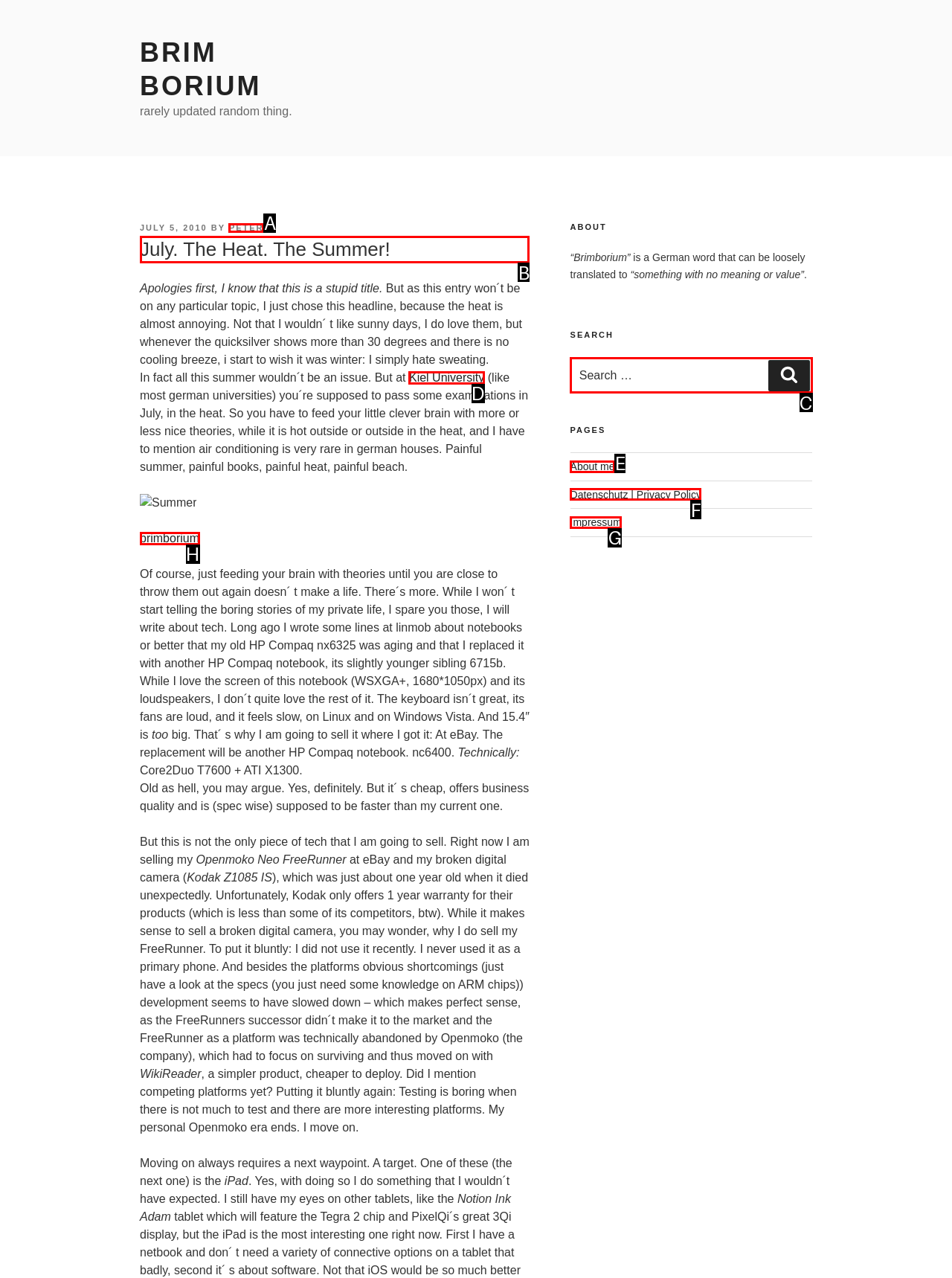Determine which HTML element should be clicked to carry out the following task: View the 'July. The Heat. The Summer!' post Respond with the letter of the appropriate option.

B